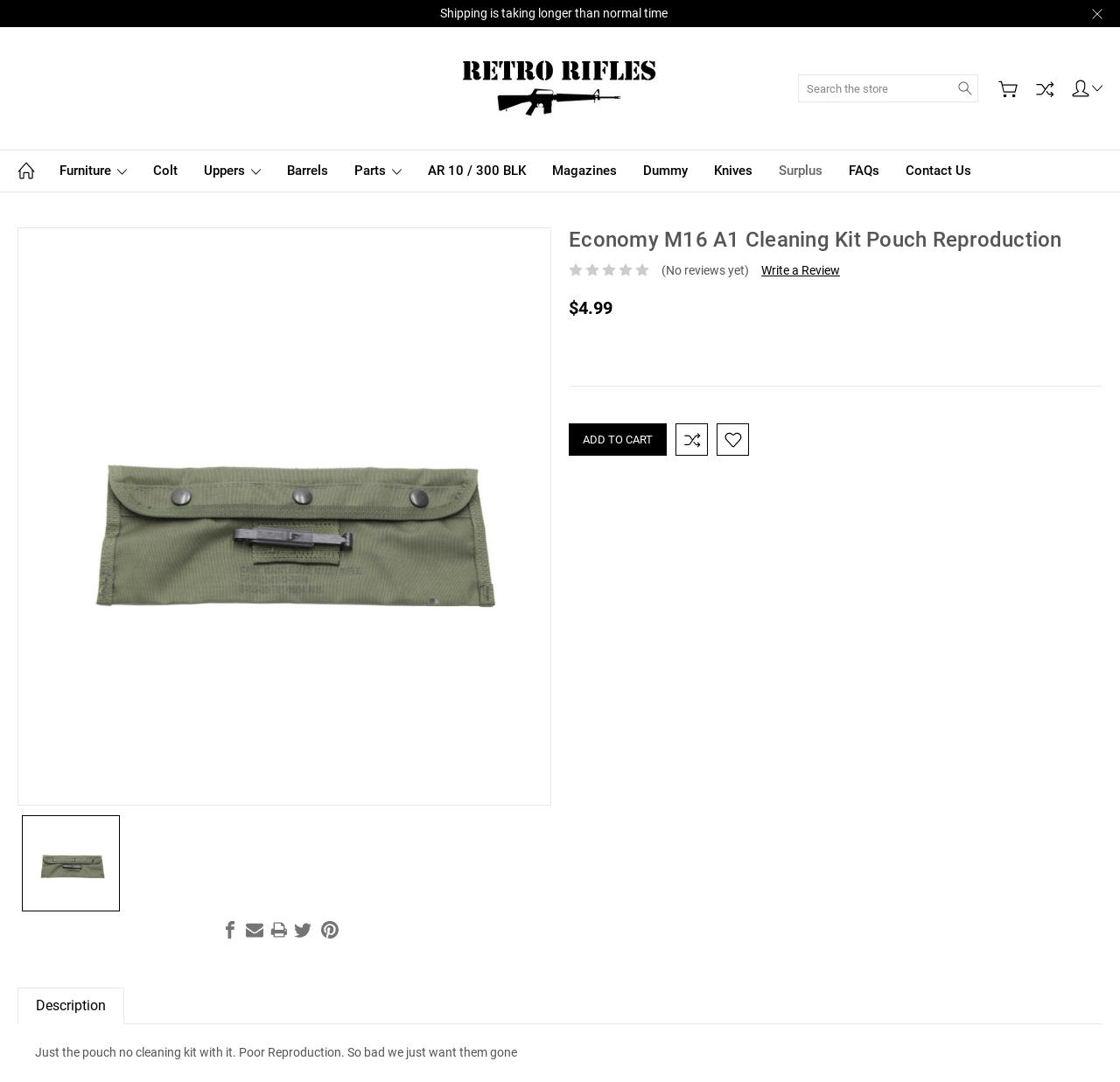Please identify the coordinates of the bounding box for the clickable region that will accomplish this instruction: "Search for products".

[0.712, 0.069, 0.873, 0.095]